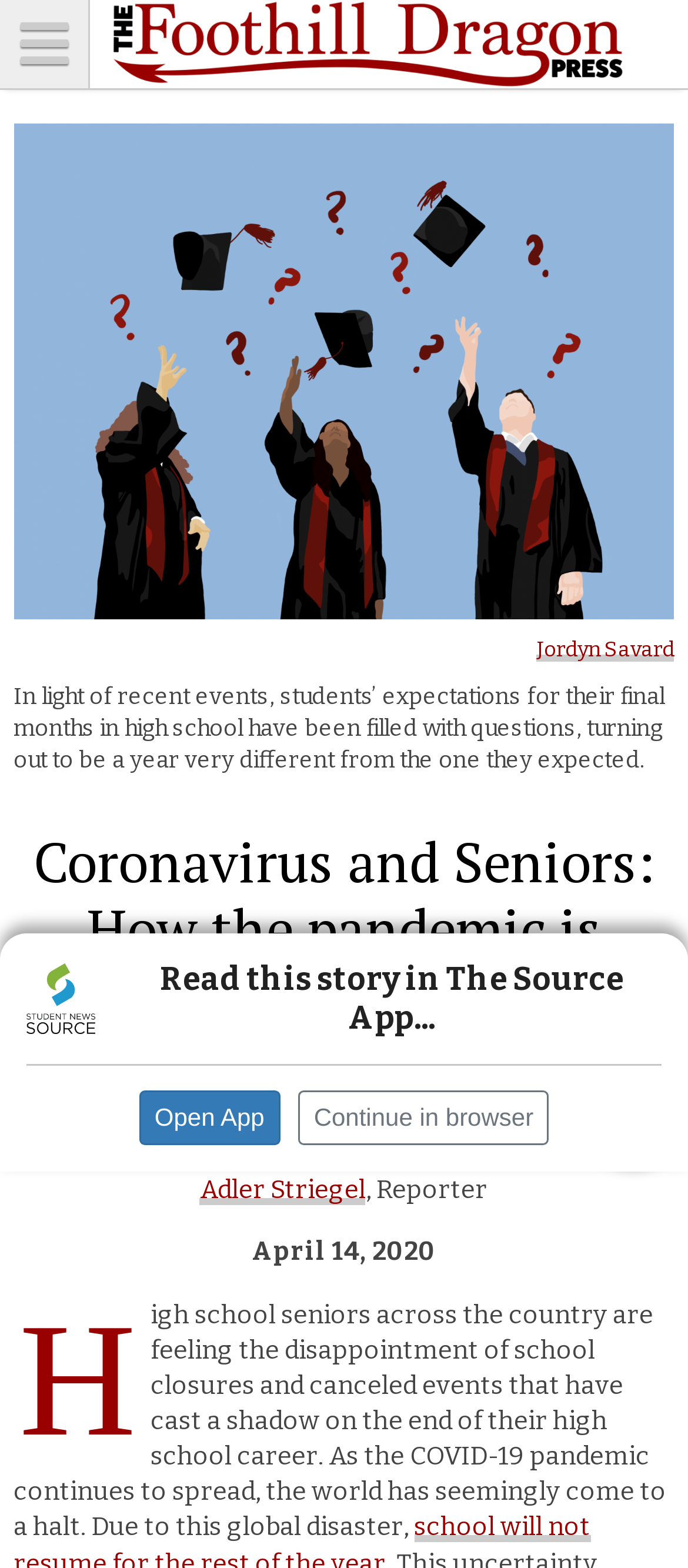Write an elaborate caption that captures the essence of the webpage.

The webpage is an article from The Foothill Dragon Press, a student news site, focusing on the impact of the COVID-19 pandemic on high school seniors. At the top left, there is a menu button labeled "Menu". Next to it, there is an image representing The Student News Site of Foothill Technology High School, spanning almost the entire width of the page.

Below the image, there is a prominent link with a descriptive text, "In light of recent events, students' expectations for their final months in high school have been filled with questions, turning out to be a year very different from the one they expected." This link is accompanied by an image with the same description. 

On the right side of the page, there is a byline section, which includes the names "Jordyn Savard" and "Adler Striegel, Reporter", along with the date "April 14, 2020". 

The main article begins with a heading, "Coronavirus and Seniors: How the pandemic is affecting their last year of high school", which is centered near the top of the page. The article text starts below the heading, describing how high school seniors are feeling the disappointment of school closures and canceled events due to the pandemic. 

At the bottom of the page, there is a section promoting The Source App, with a small app logo, a text "Read this story in The Source App...", and two buttons, "Open App" and "Continue in browser", allowing users to choose how to proceed.